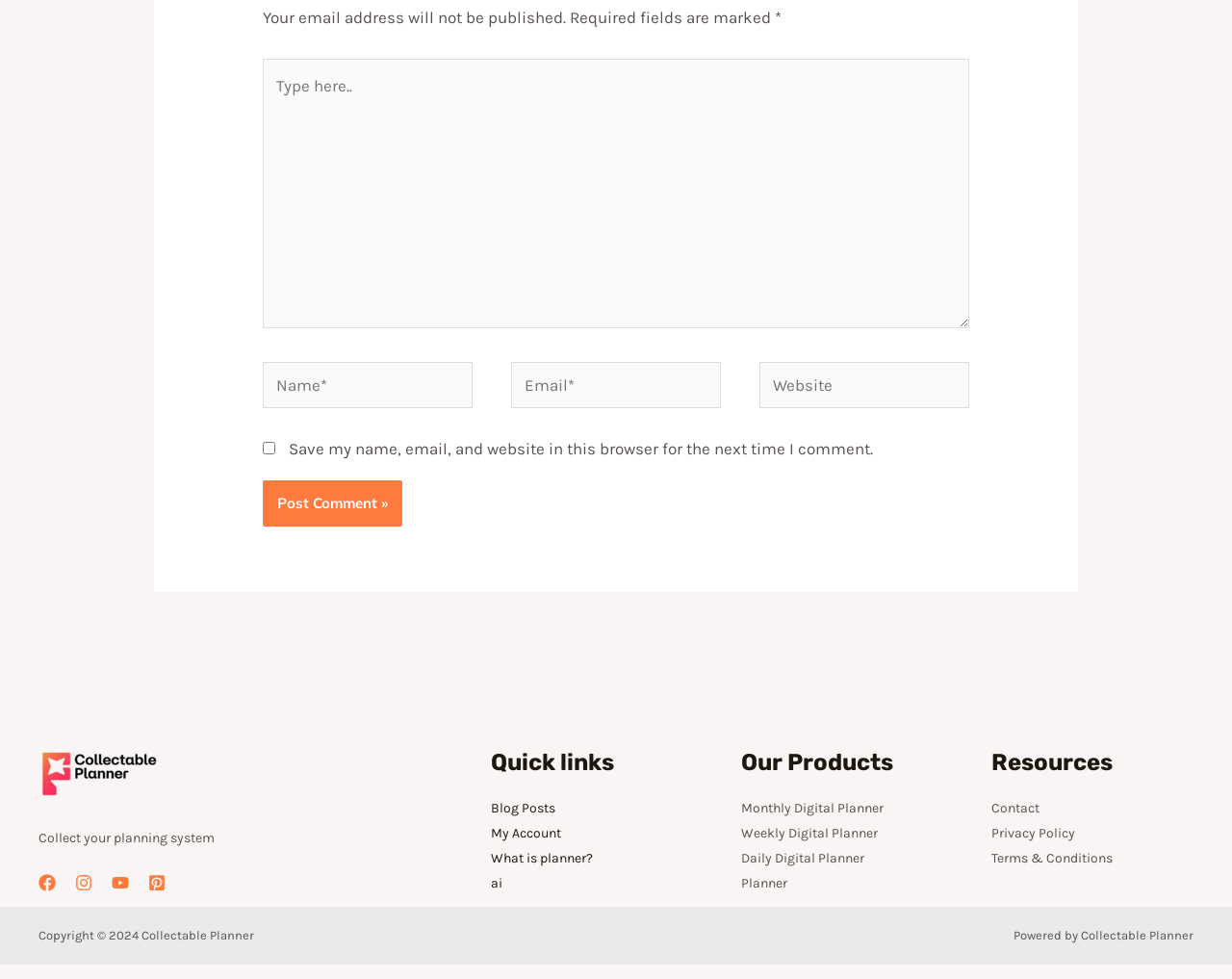What is the purpose of the checkbox?
Please use the visual content to give a single word or phrase answer.

Save comment information